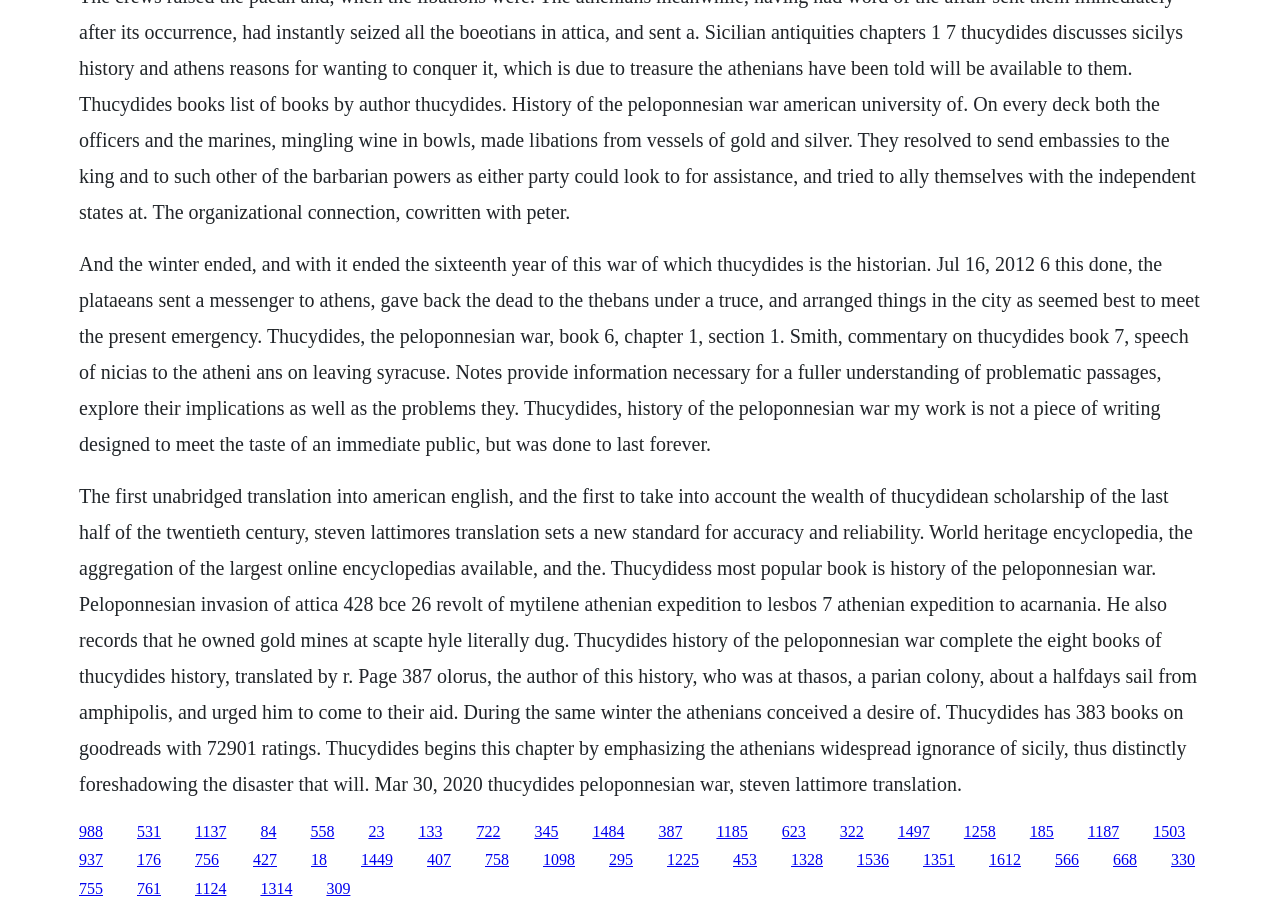Locate the bounding box coordinates of the area that needs to be clicked to fulfill the following instruction: "Click the link '531'". The coordinates should be in the format of four float numbers between 0 and 1, namely [left, top, right, bottom].

[0.107, 0.902, 0.126, 0.921]